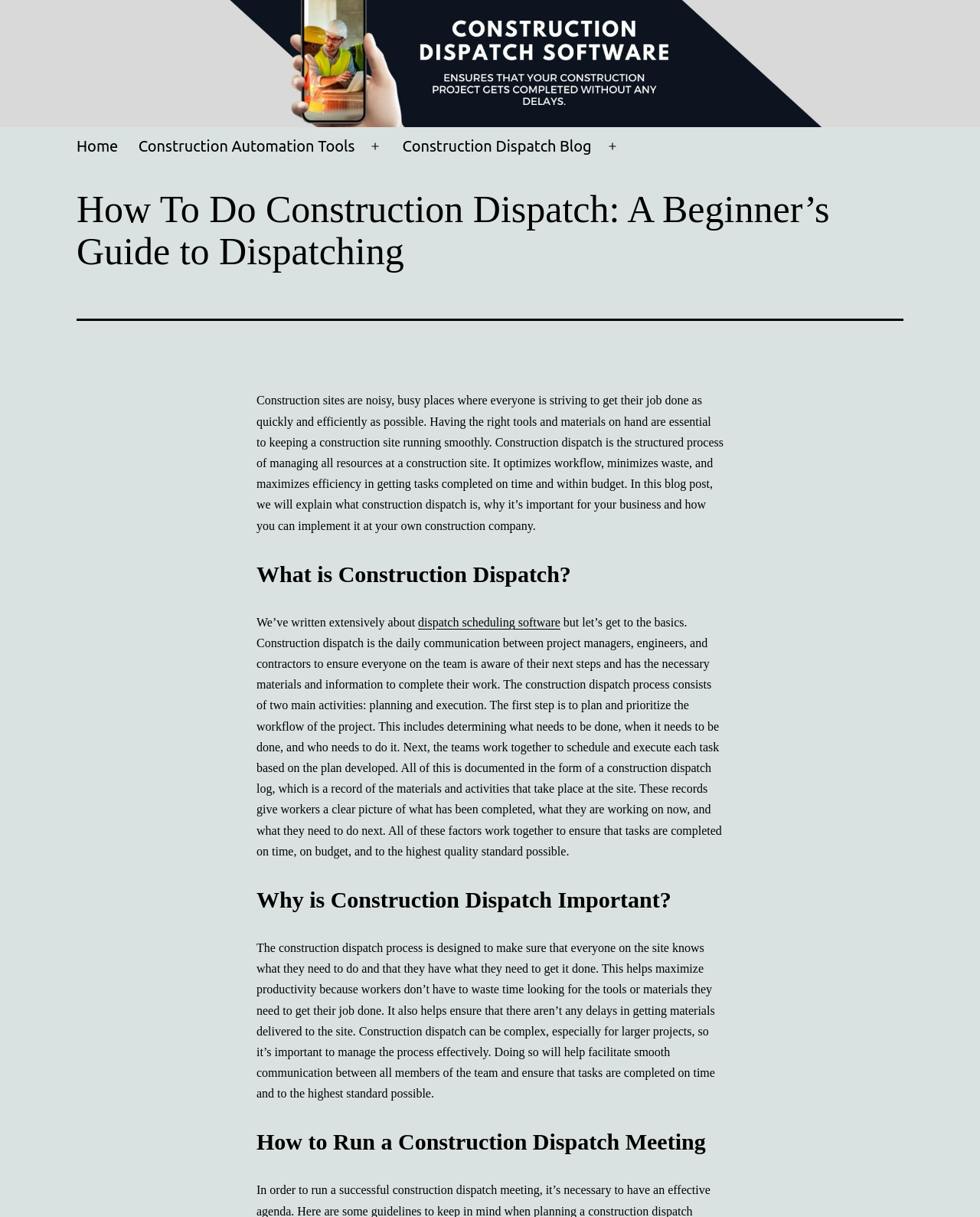What is the topic of the blog post?
Based on the screenshot, provide your answer in one word or phrase.

Construction dispatch